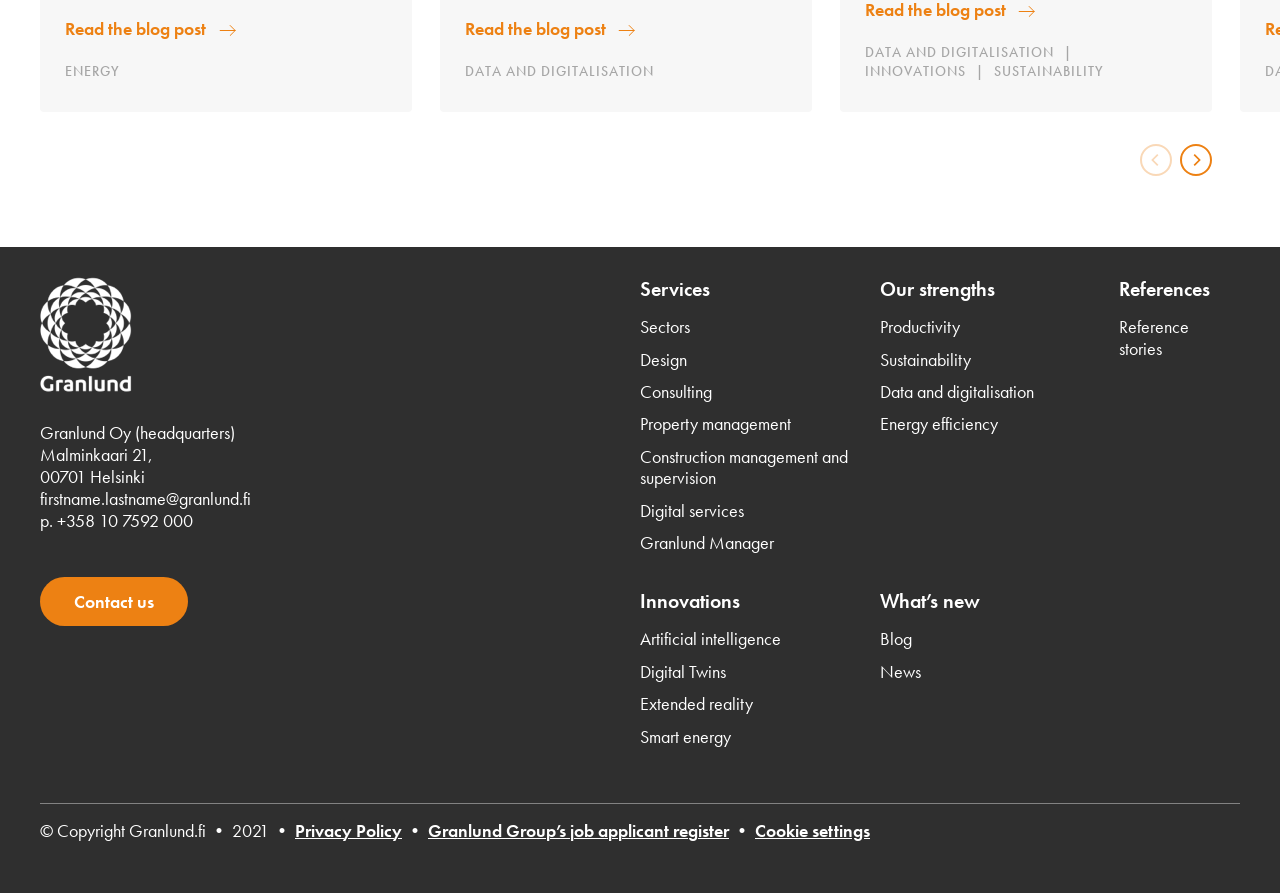Specify the bounding box coordinates of the area to click in order to execute this command: 'Click the 'Contact us' link'. The coordinates should consist of four float numbers ranging from 0 to 1, and should be formatted as [left, top, right, bottom].

[0.031, 0.646, 0.147, 0.701]